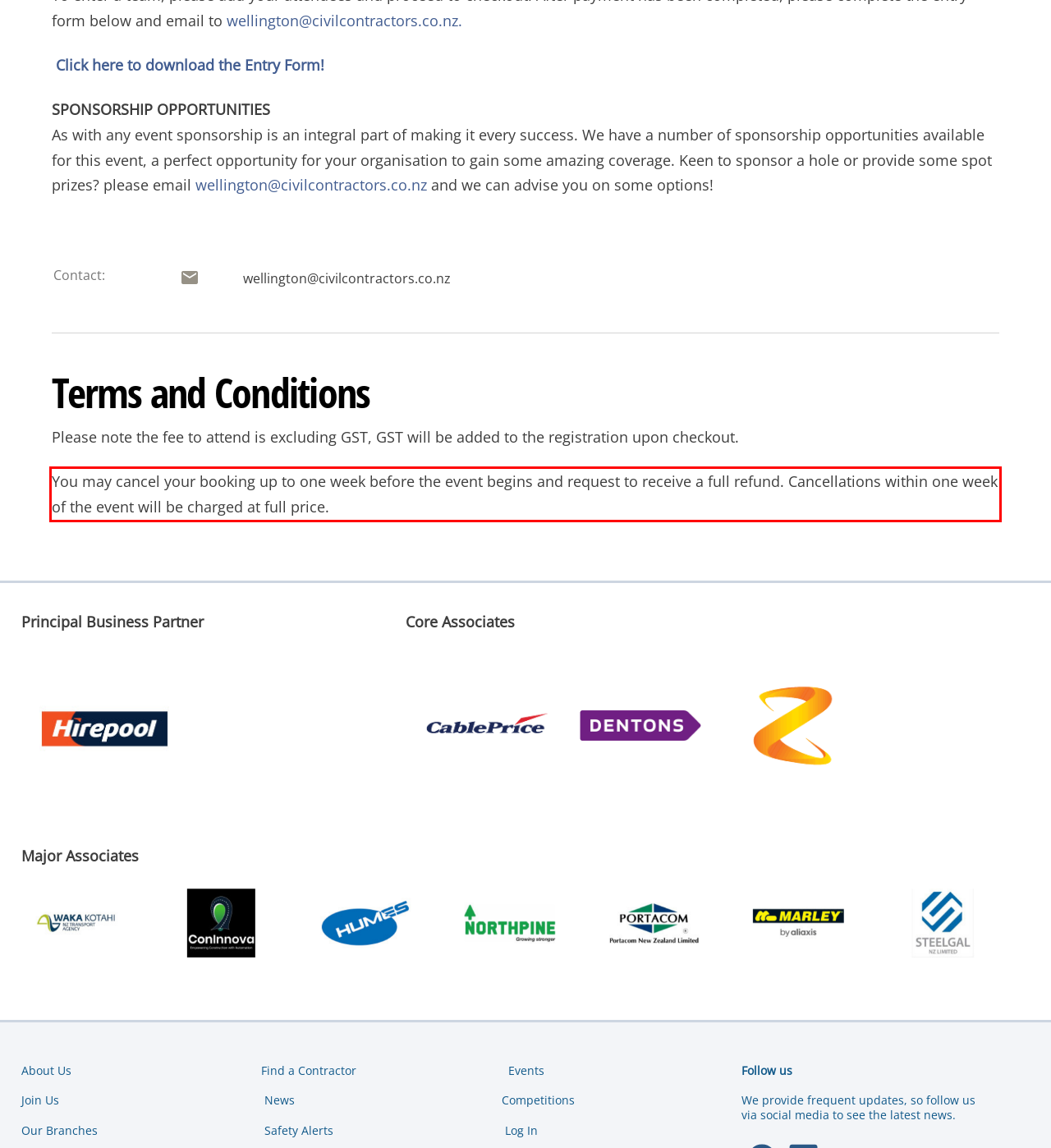Using the webpage screenshot, recognize and capture the text within the red bounding box.

You may cancel your booking up to one week before the event begins and request to receive a full refund. Cancellations within one week of the event will be charged at full price.